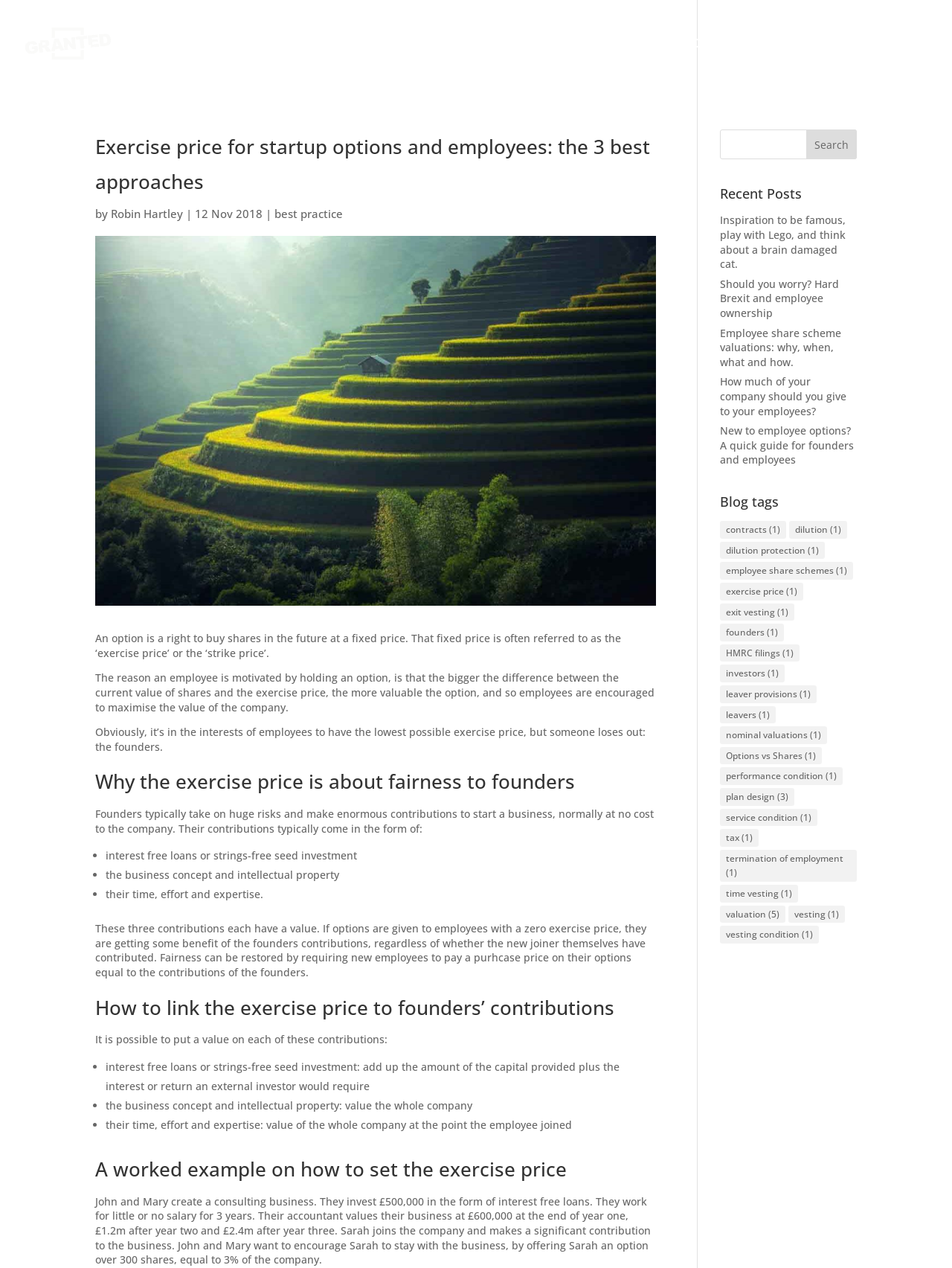Please find and generate the text of the main header of the webpage.

Exercise price for startup options and employees: the 3 best approaches